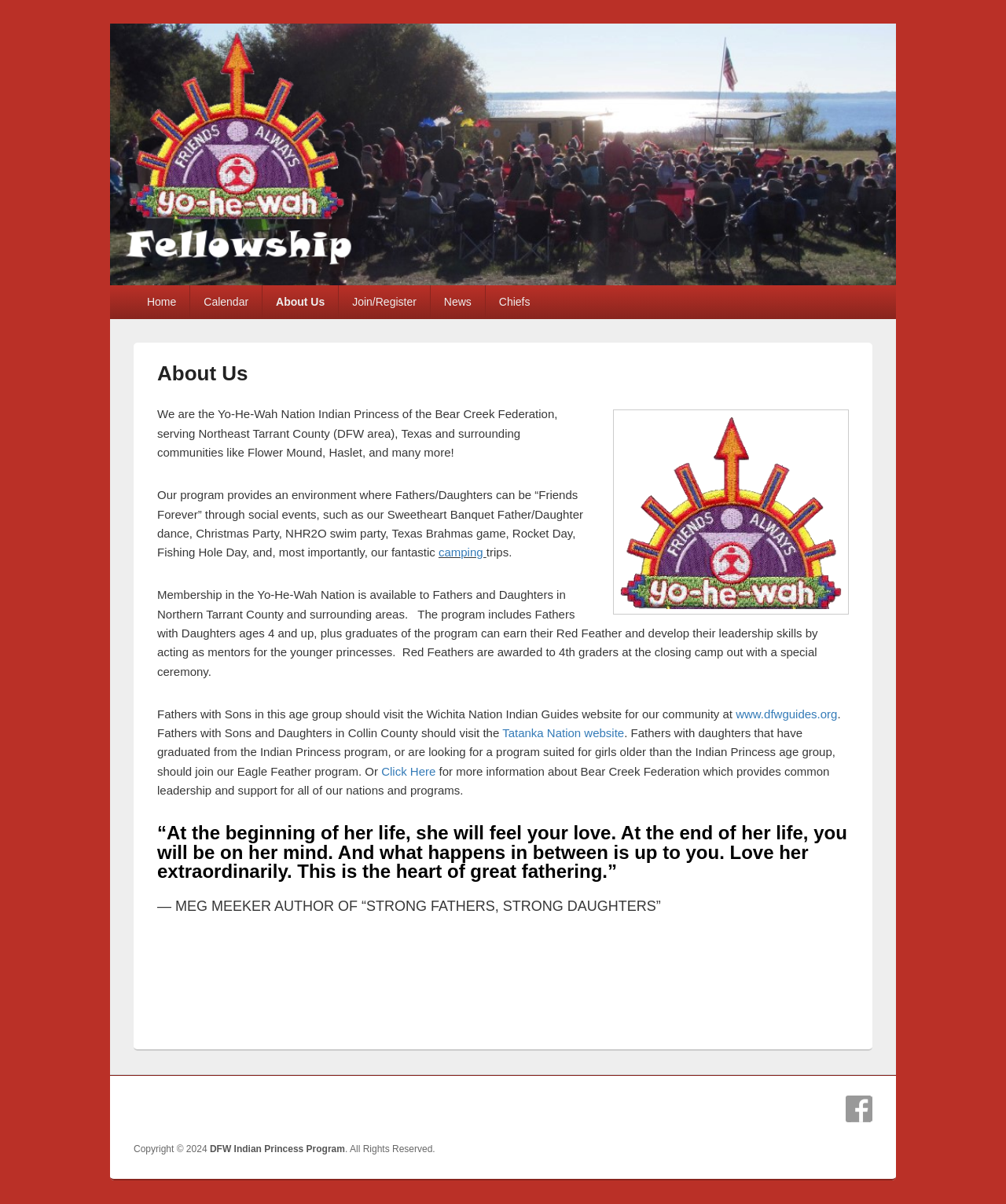What is the age range for daughters in the program?
Please answer the question with as much detail and depth as you can.

The age range for daughters in the program can be found in the static text element which states 'Membership in the Yo-He-Wah Nation is available to Fathers and Daughters in Northern Tarrant County and surrounding areas. The program includes Fathers with Daughters ages 4 and up...'.